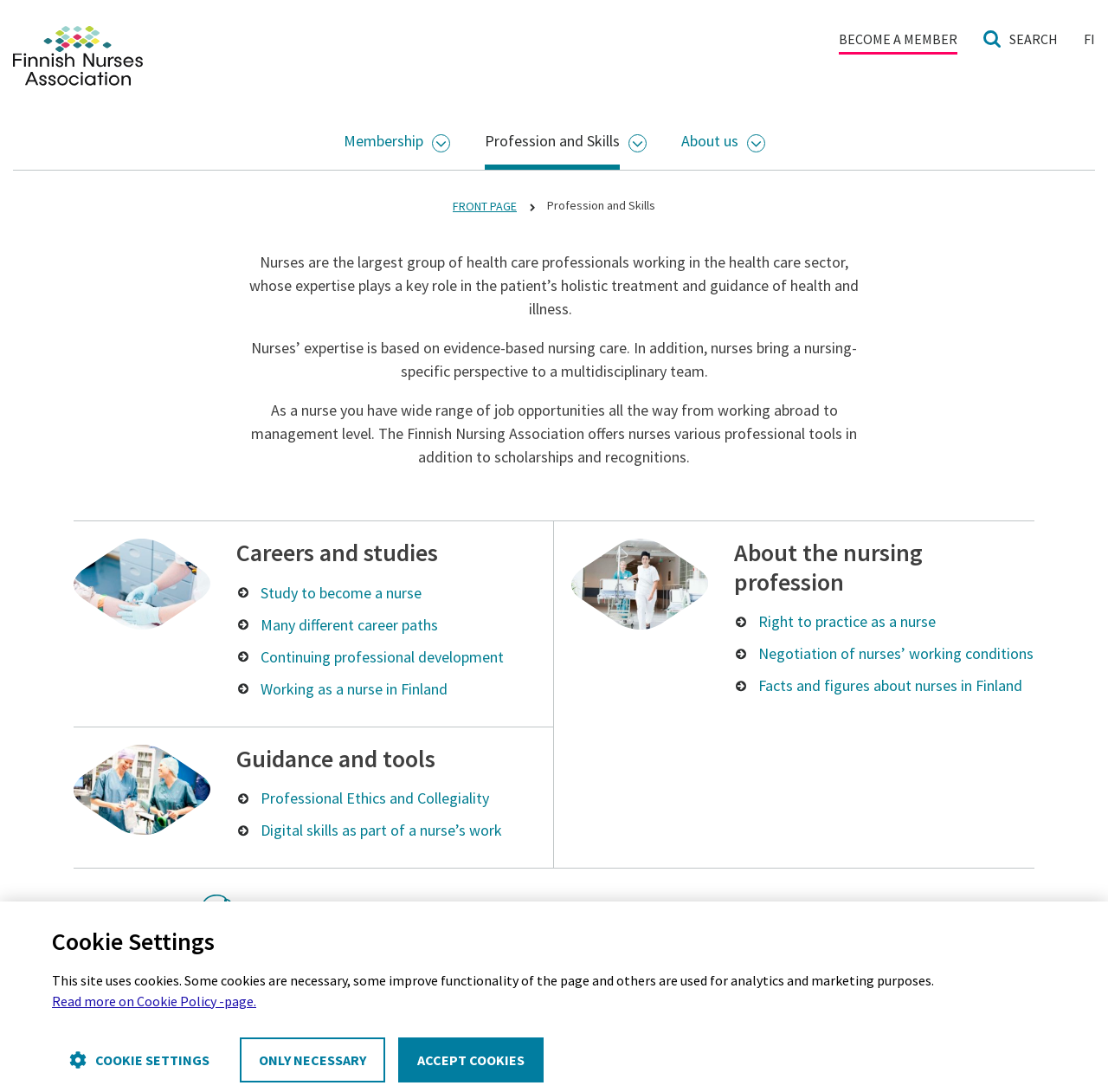Use one word or a short phrase to answer the question provided: 
What is the main topic of the article on this webpage?

Nursing profession